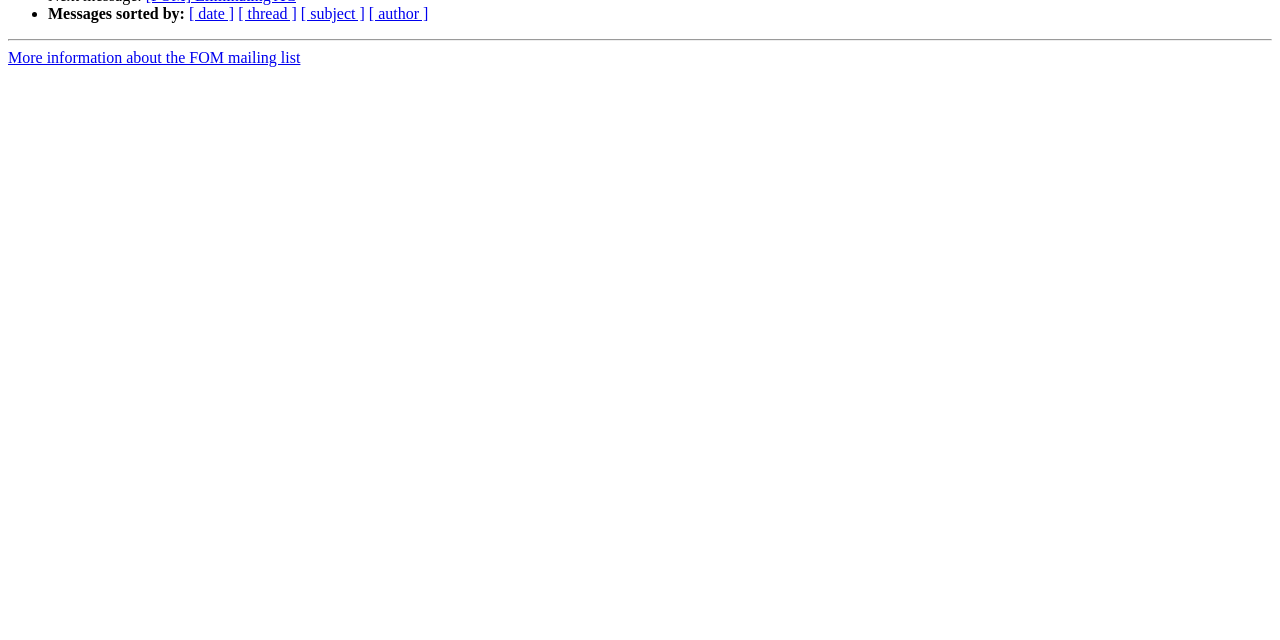Find and provide the bounding box coordinates for the UI element described with: "[ subject ]".

[0.235, 0.008, 0.285, 0.035]